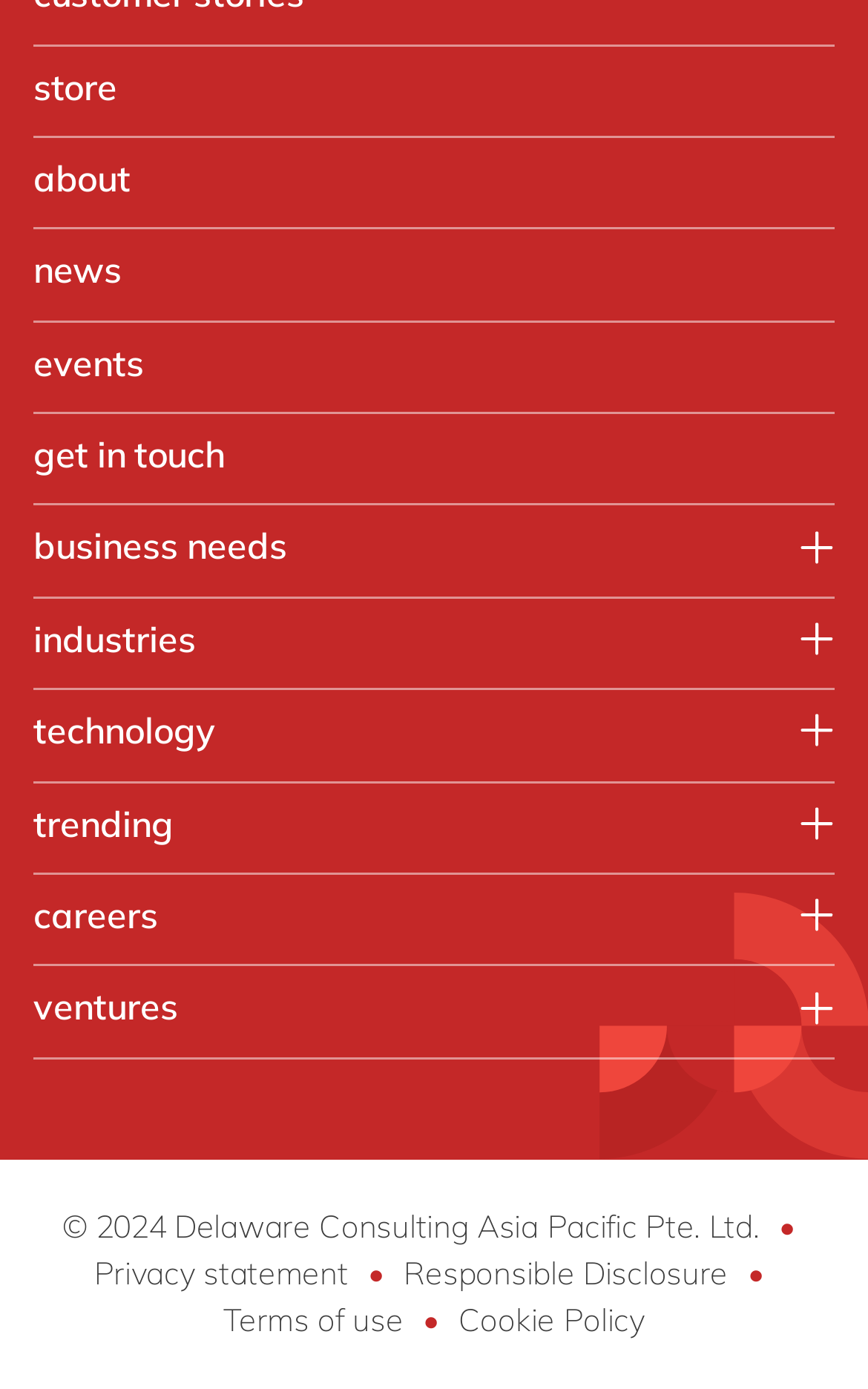How many links are there in the footer section?
Observe the image and answer the question with a one-word or short phrase response.

24